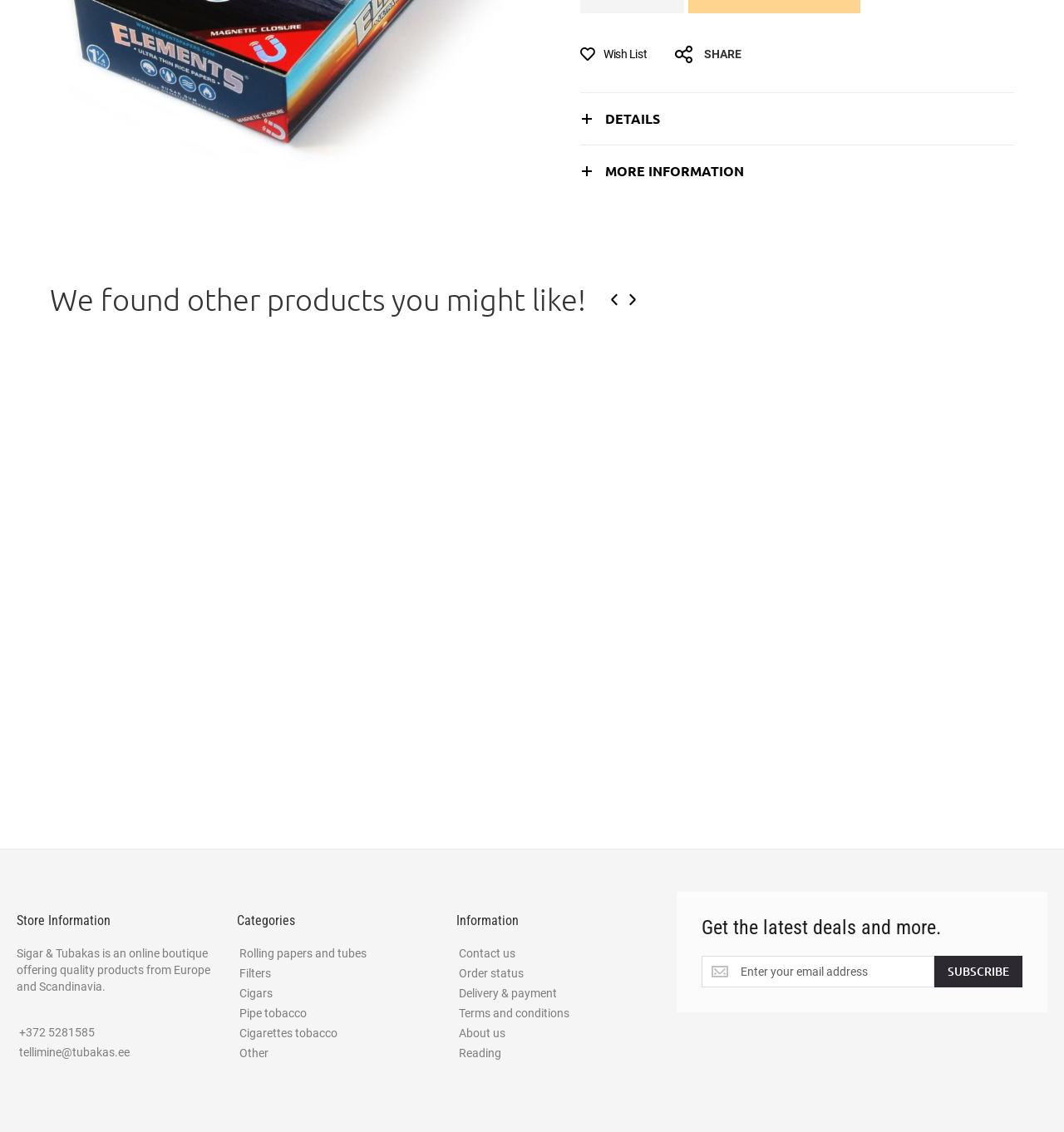Identify the bounding box for the UI element described as: "Delivery & payment". The coordinates should be four float numbers between 0 and 1, i.e., [left, top, right, bottom].

[0.427, 0.871, 0.527, 0.885]